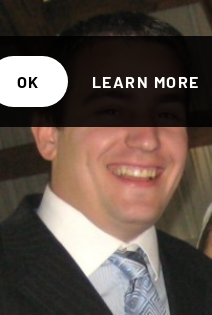Based on the image, provide a detailed and complete answer to the question: 
What values does Eli Schmucker emphasize in his business practices?

The caption states that Eli Schmucker emphasizes the importance of honesty, hard work, and teamwork in his business practices, indicating that these values are crucial to his approach to entrepreneurship.